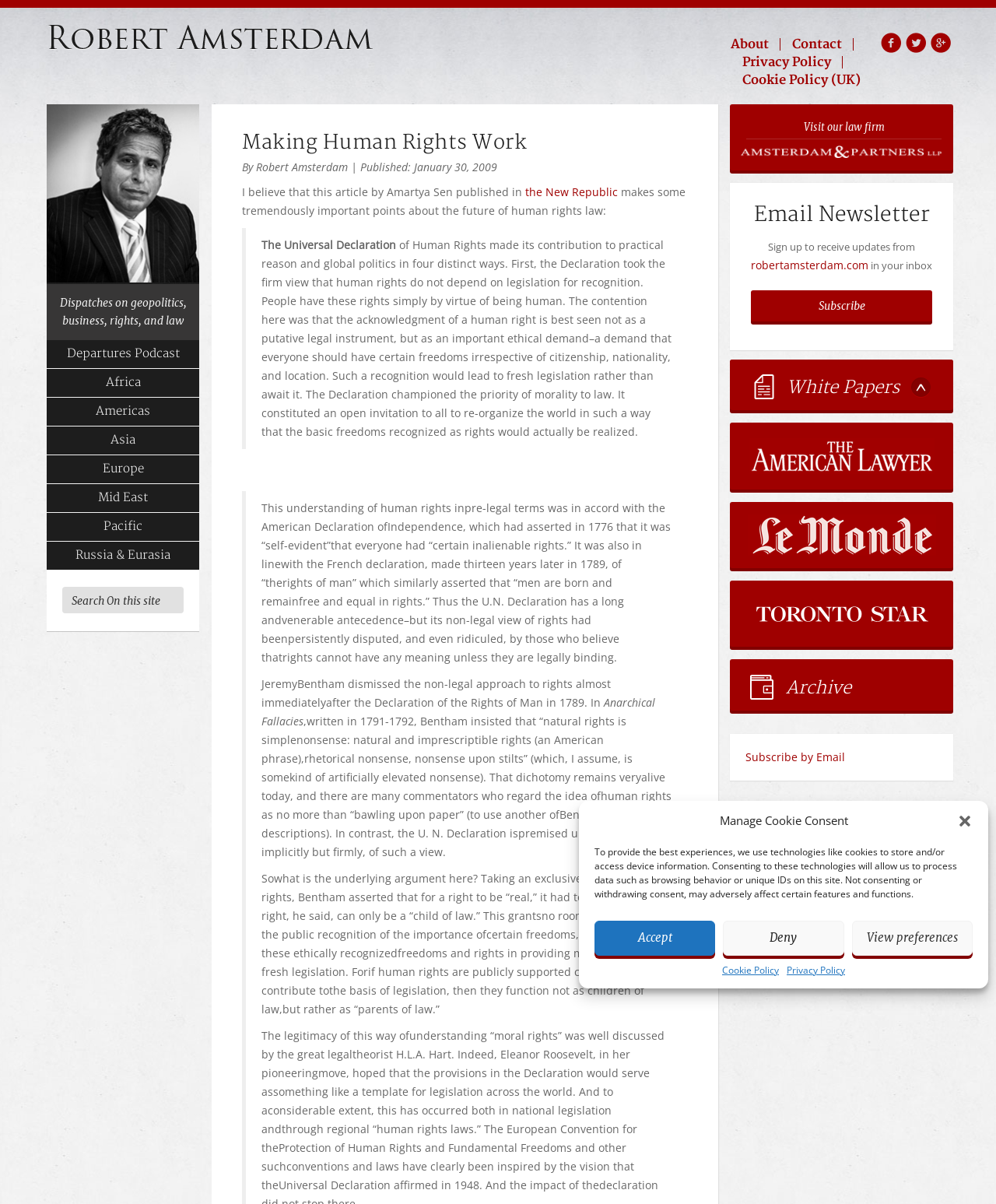Please answer the following question using a single word or phrase: 
What is the topic of the article?

Human Rights